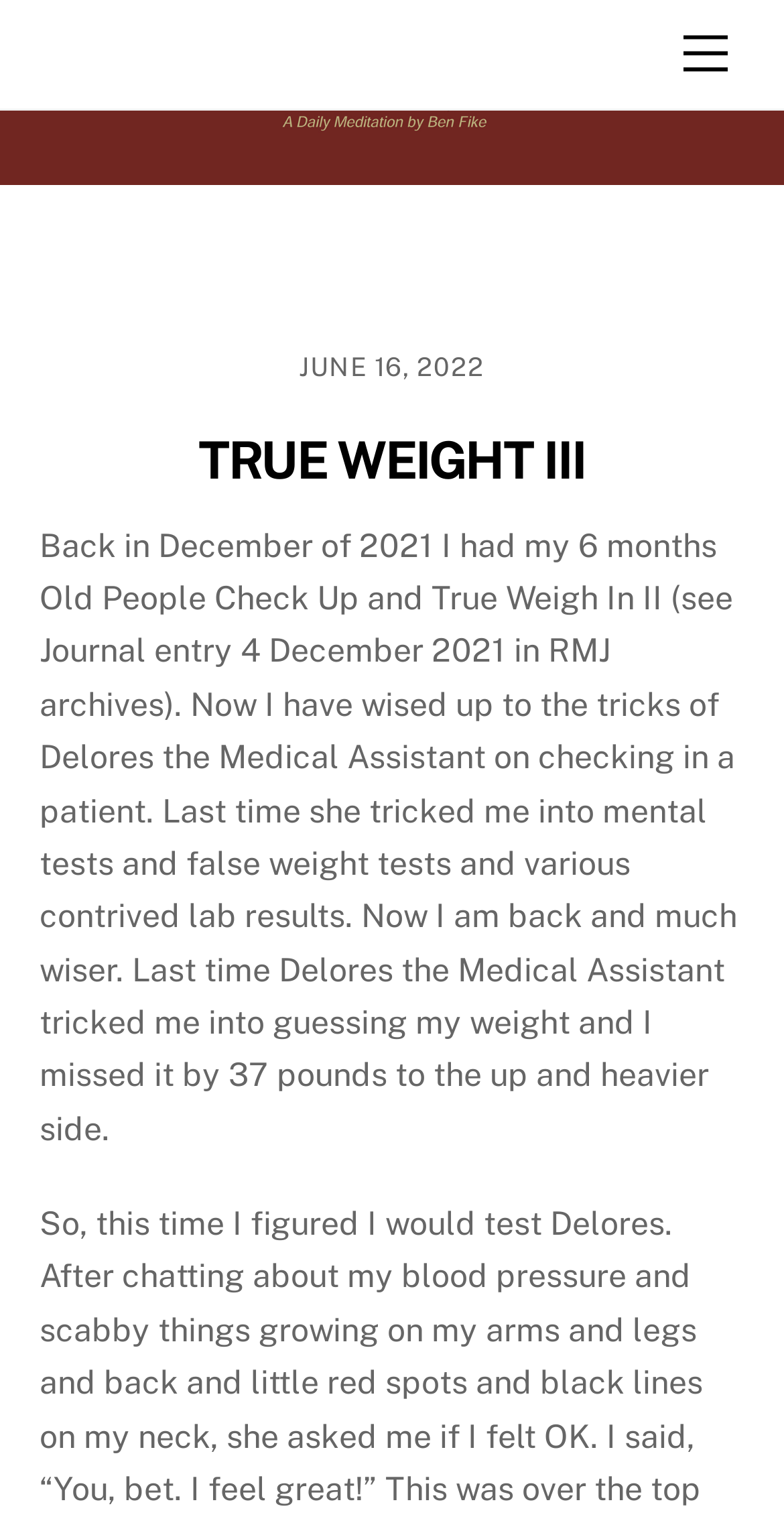What is the current date mentioned on the webpage?
Refer to the screenshot and deliver a thorough answer to the question presented.

The current date mentioned on the webpage is JUNE 16, 2022, which can be found in the time element on the webpage.